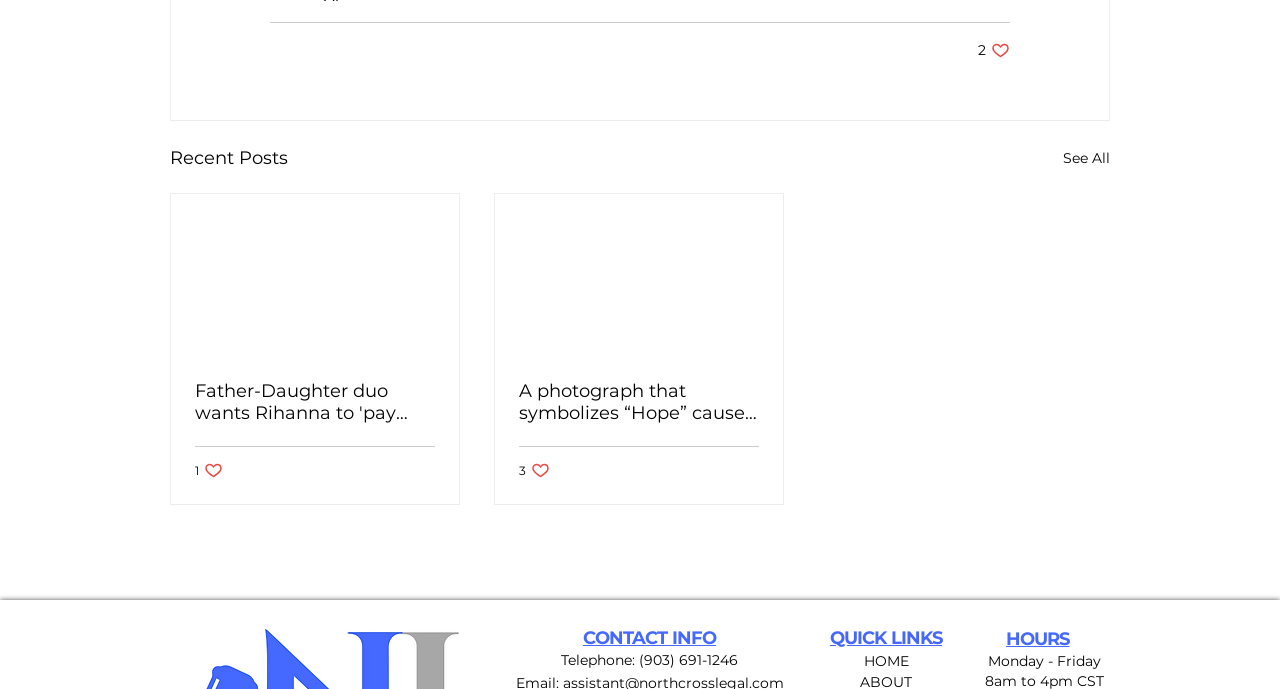Please identify the bounding box coordinates of the element's region that should be clicked to execute the following instruction: "Call the telephone number". The bounding box coordinates must be four float numbers between 0 and 1, i.e., [left, top, right, bottom].

[0.438, 0.945, 0.577, 0.971]